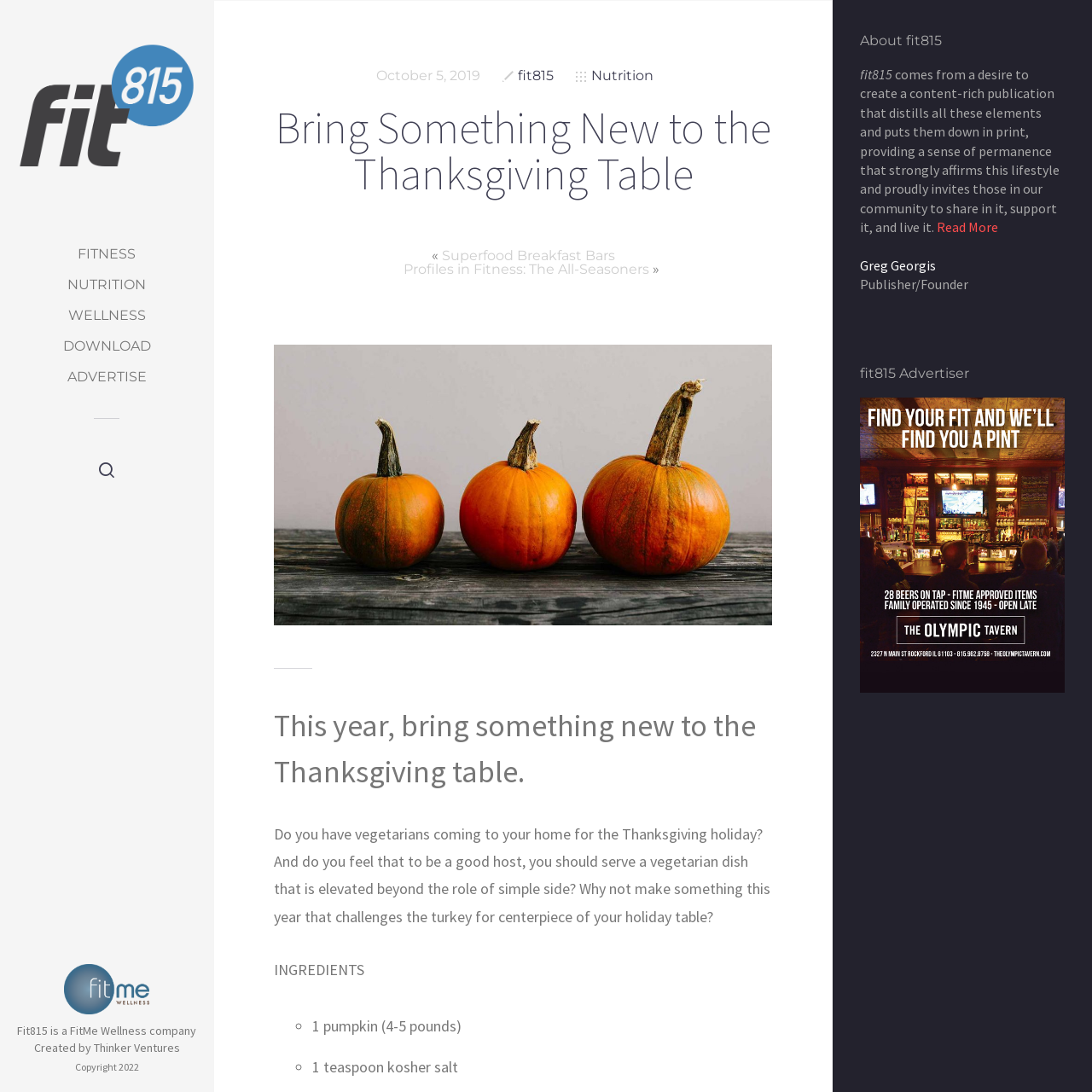Respond to the following question with a brief word or phrase:
What type of dish is being described?

Vegetarian dish